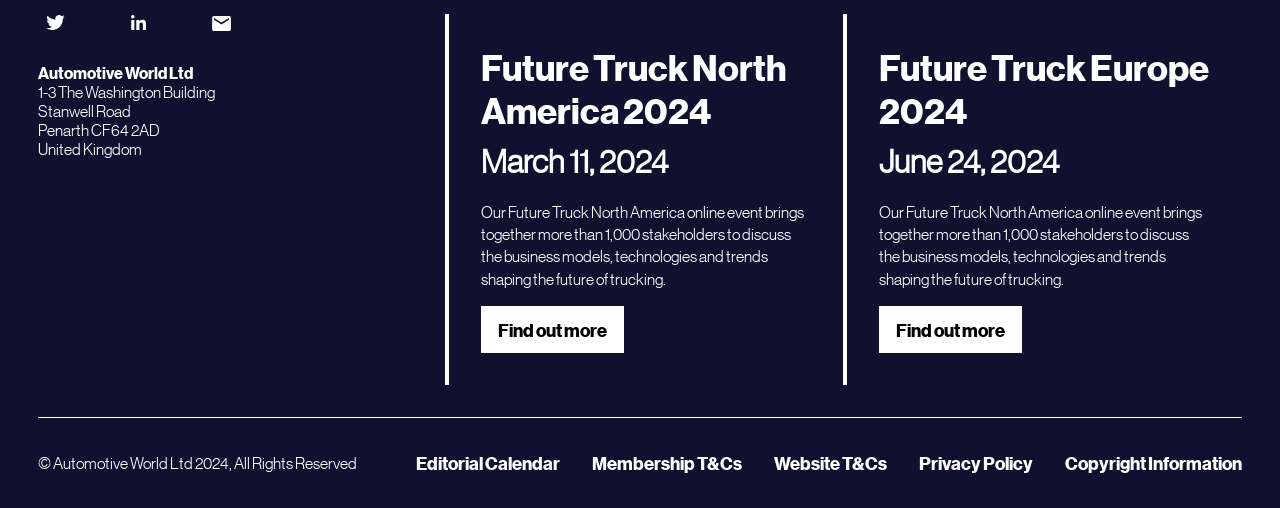Answer the question briefly using a single word or phrase: 
What is the date of the Future Truck North America event?

March 11, 2024